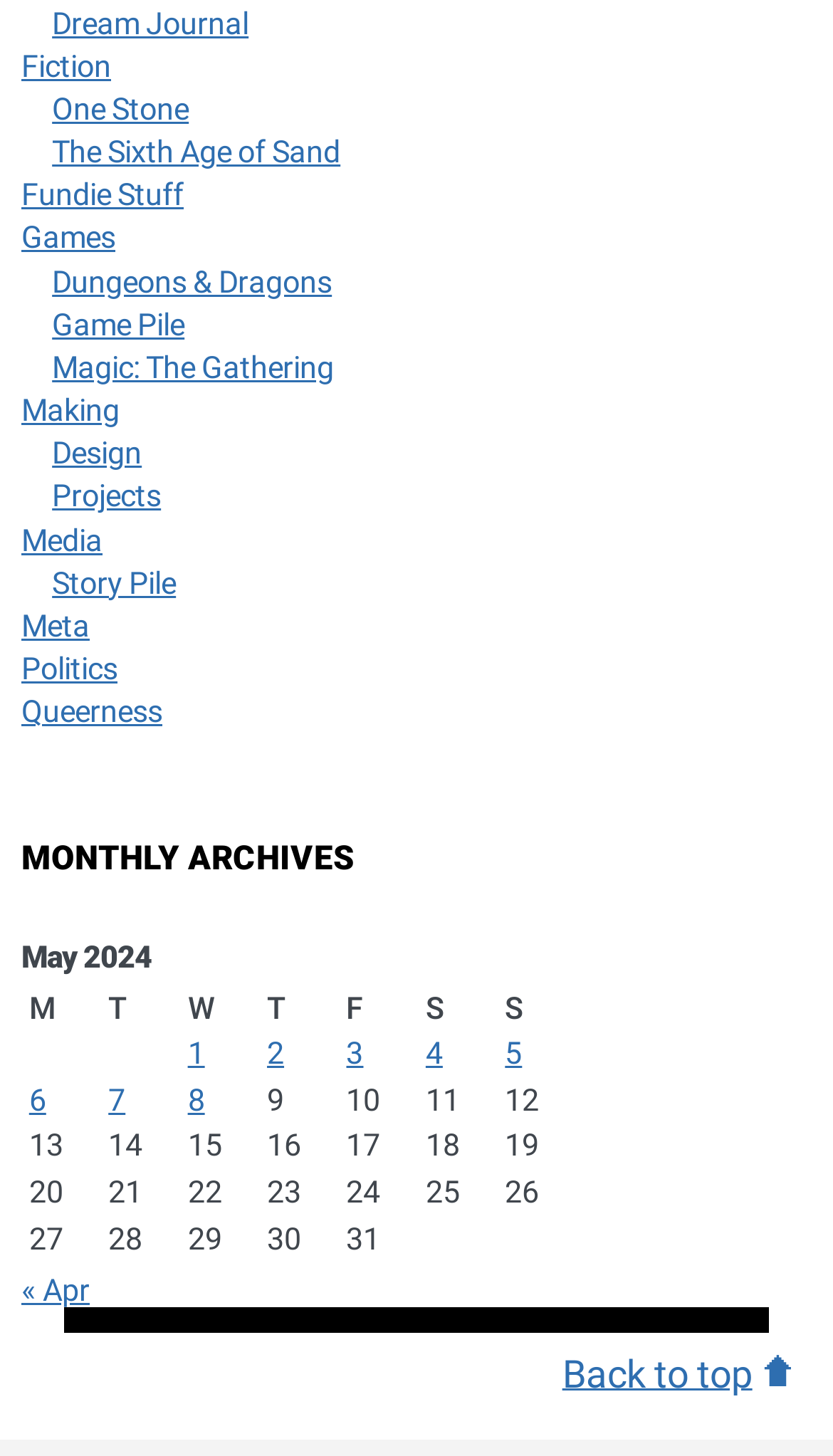Please give the bounding box coordinates of the area that should be clicked to fulfill the following instruction: "View posts published on 1 May 2024". The coordinates should be in the format of four float numbers from 0 to 1, i.e., [left, top, right, bottom].

[0.225, 0.712, 0.246, 0.737]